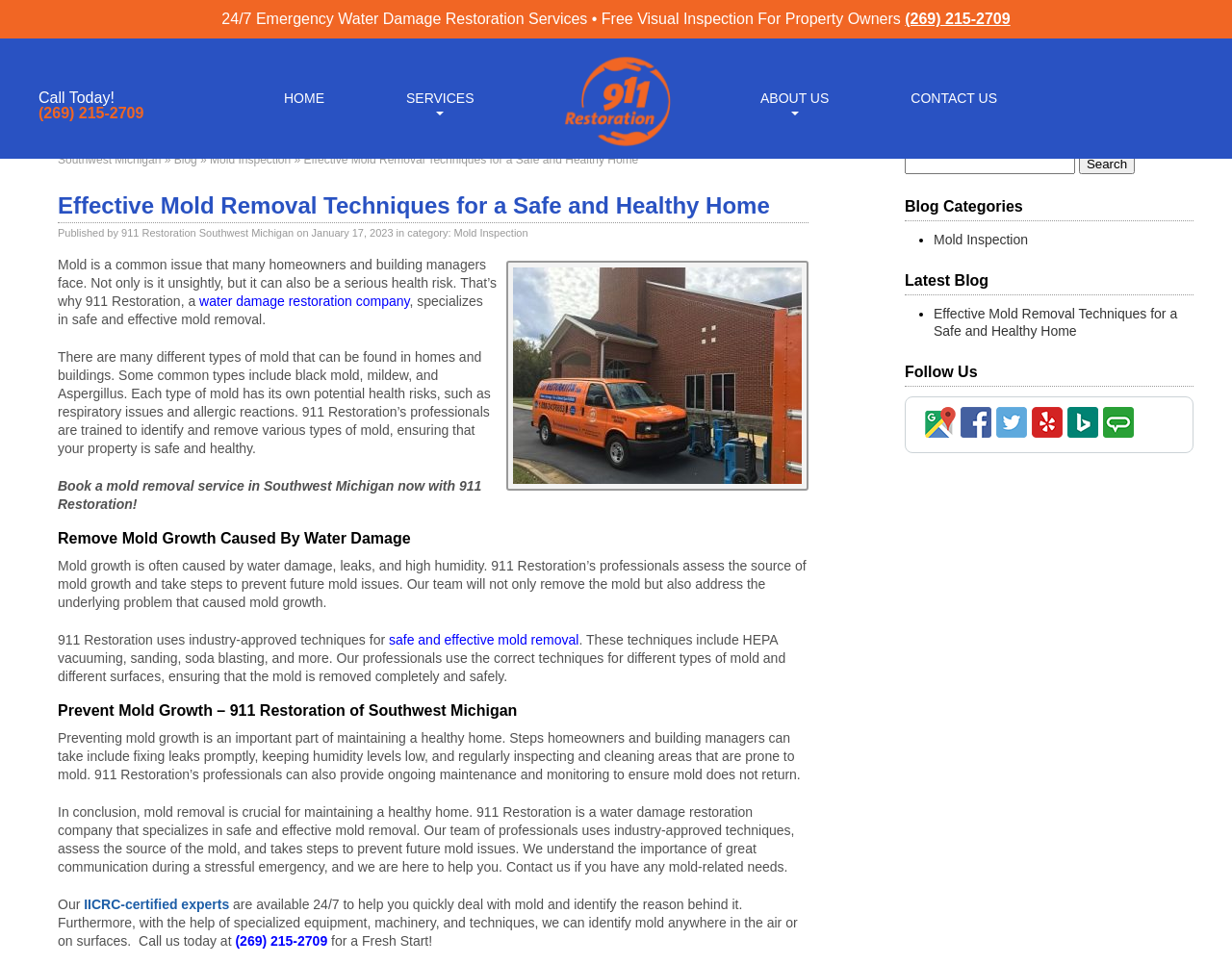What is the name of the company that specializes in safe and effective mold removal?
Please answer the question with as much detail and depth as you can.

I found the company name by looking at the image element with the description '911 Restoration Mold Removal Southwest Michigan'. This image is likely a logo or a banner, and the company name is mentioned in the description.